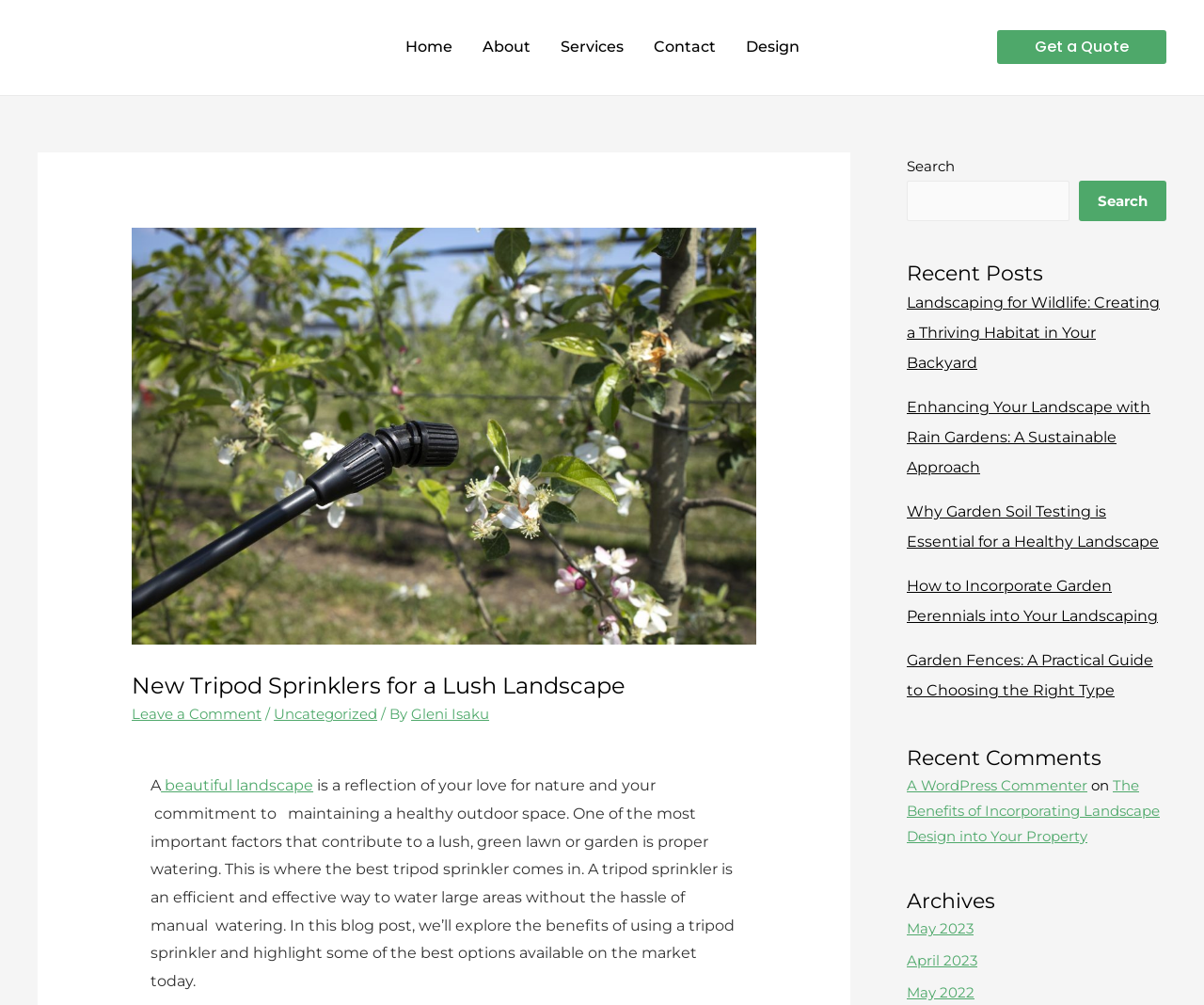Indicate the bounding box coordinates of the clickable region to achieve the following instruction: "Read the 'Landscaping for Wildlife' article."

[0.753, 0.292, 0.963, 0.37]